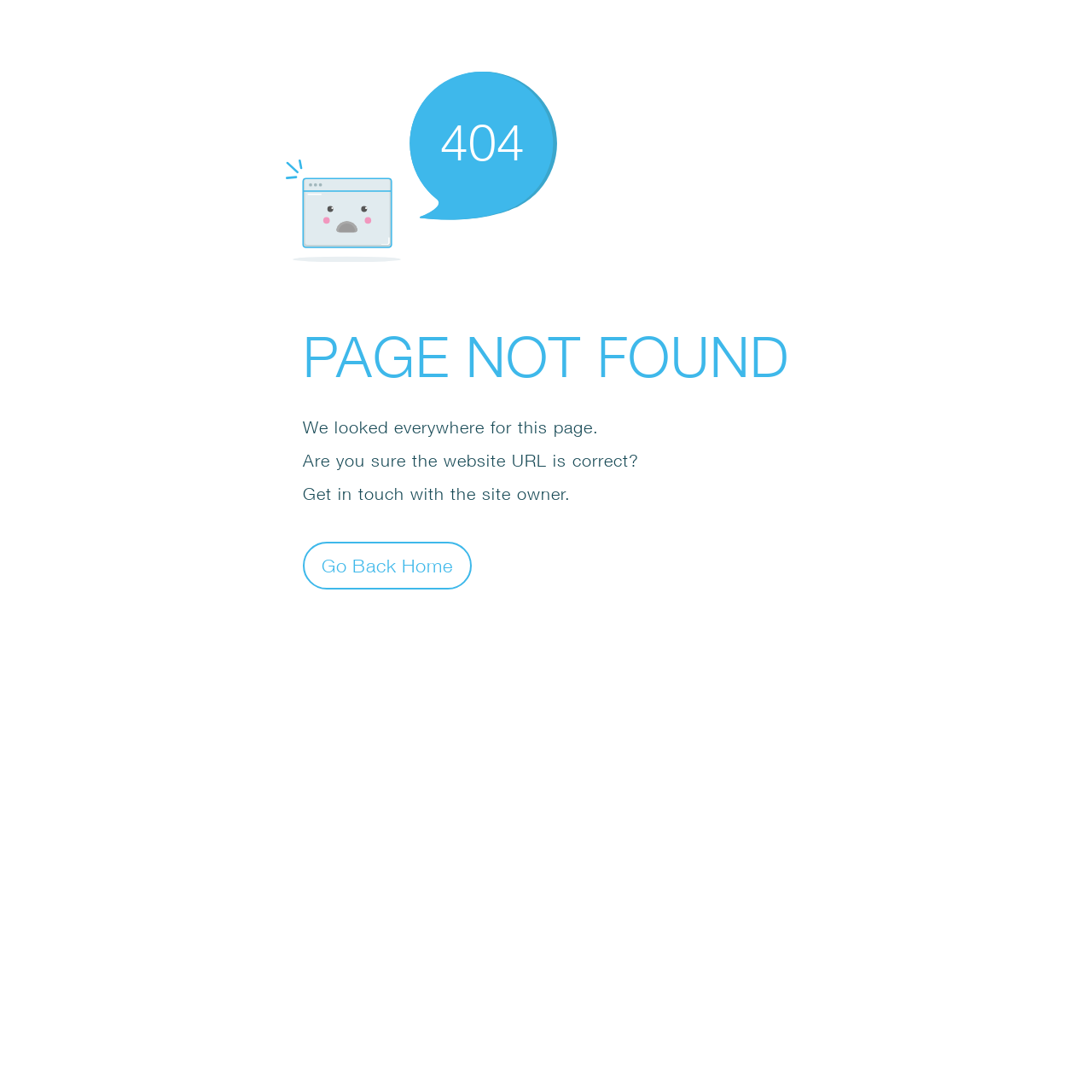Create a detailed narrative describing the layout and content of the webpage.

The webpage displays an error message, indicating that the page was not found. At the top, there is a small icon, an SVG element, positioned slightly to the right of the center. Below the icon, a large "404" text is displayed, followed by the main error message "PAGE NOT FOUND" in a prominent font. 

Below the main error message, there are three paragraphs of text. The first paragraph reads "We looked everywhere for this page." The second paragraph asks "Are you sure the website URL is correct?" and the third paragraph suggests "Get in touch with the site owner." 

At the bottom, there is a button labeled "Go Back Home", positioned slightly to the right of the center, allowing users to navigate back to the homepage.